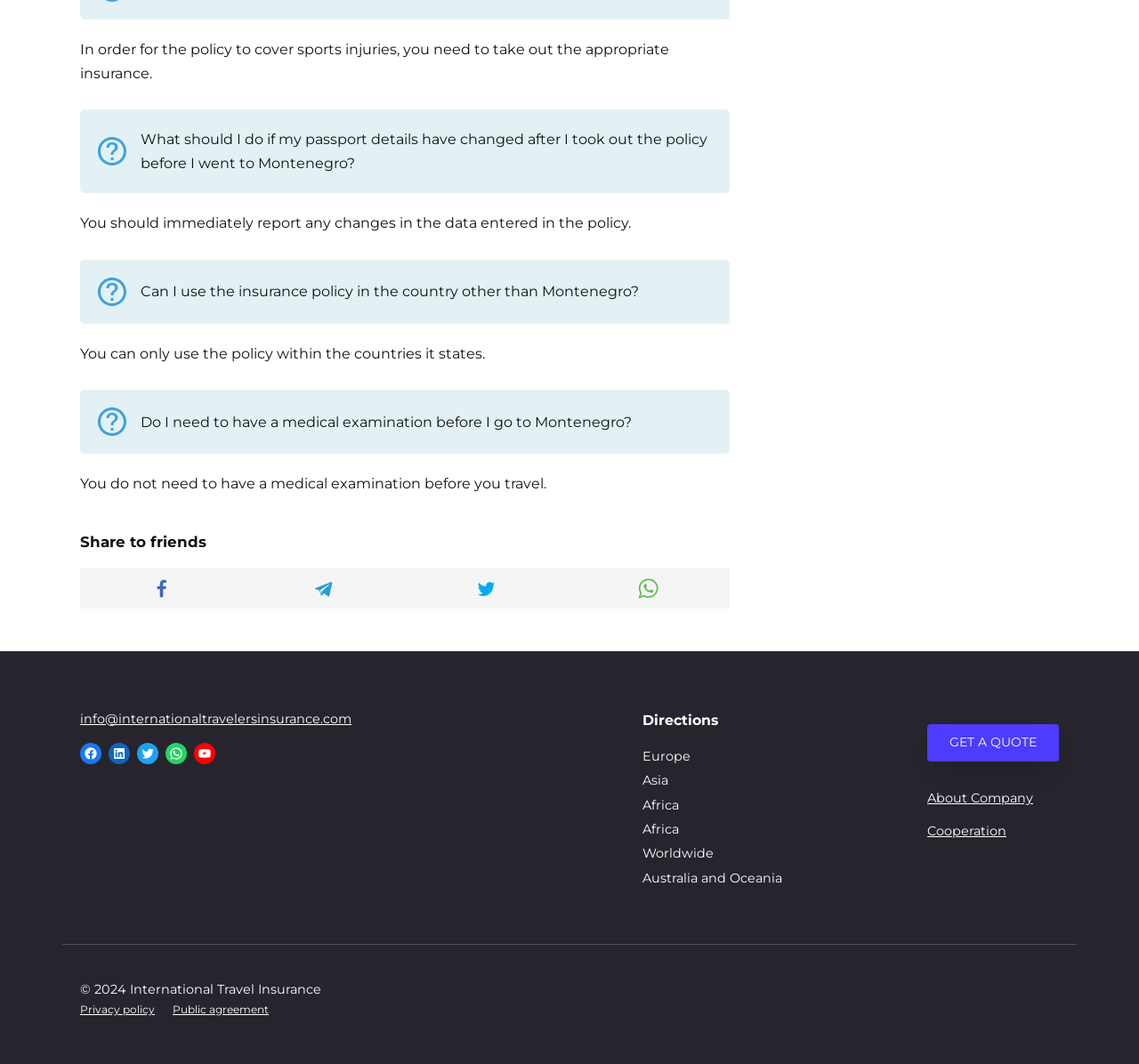Give a one-word or one-phrase response to the question:
What are the ways to pay for insurance?

Image